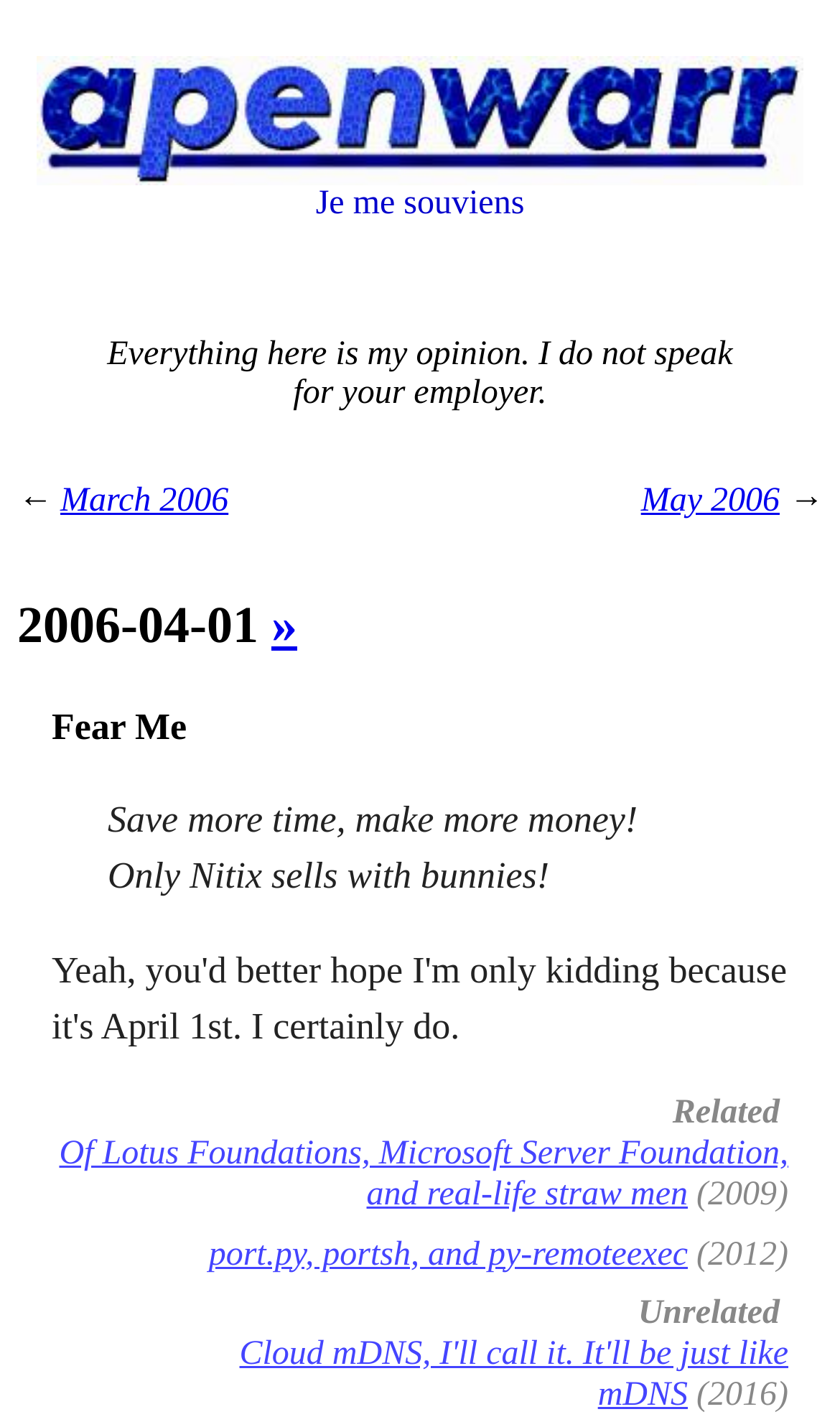Identify the bounding box coordinates for the element you need to click to achieve the following task: "Click the link to port.py, portsh, and py-remoteexec". Provide the bounding box coordinates as four float numbers between 0 and 1, in the form [left, top, right, bottom].

[0.248, 0.869, 0.819, 0.895]